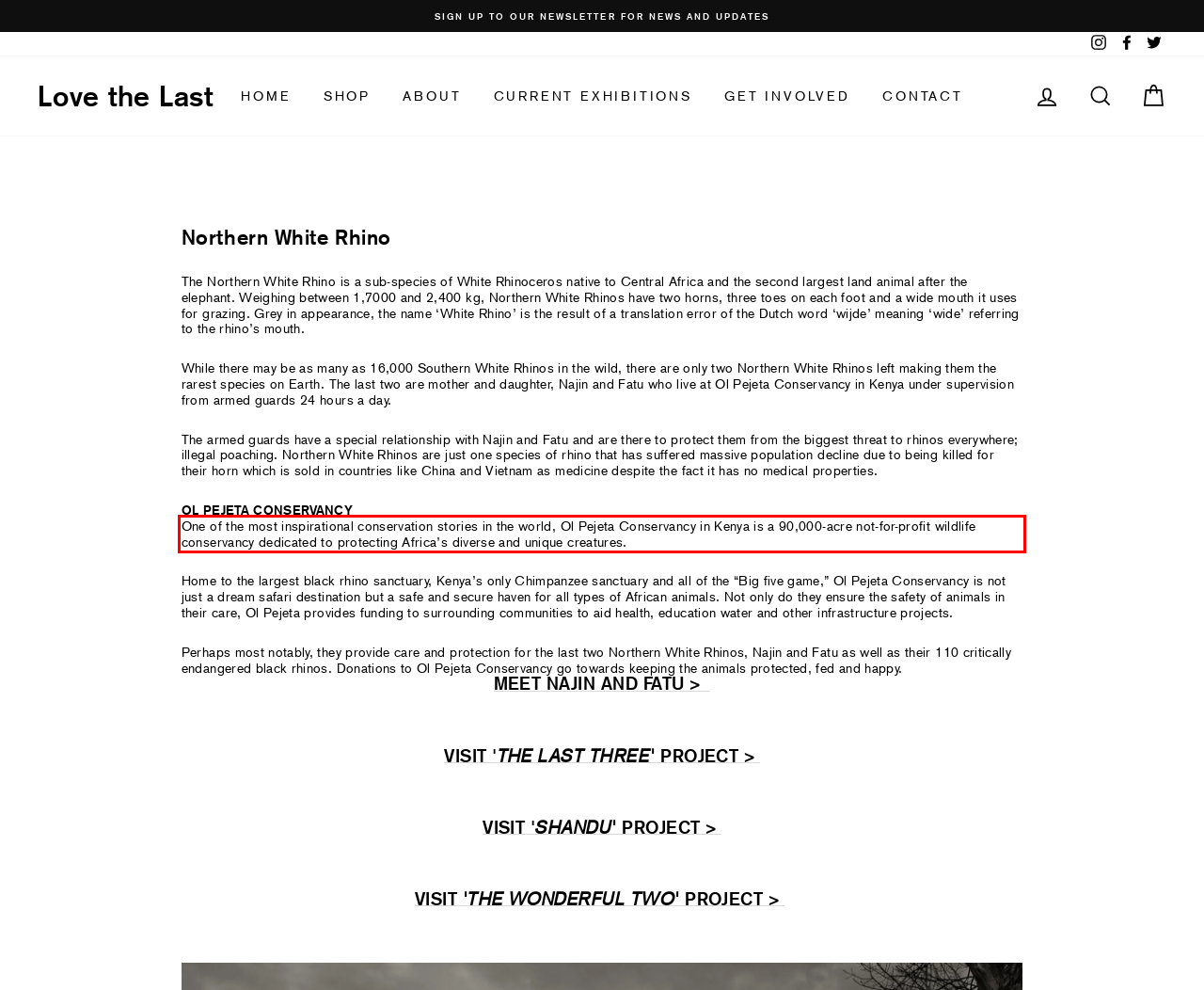You are provided with a webpage screenshot that includes a red rectangle bounding box. Extract the text content from within the bounding box using OCR.

One of the most inspirational conservation stories in the world, Ol Pejeta Conservancy in Kenya is a 90,000-acre not-for-profit wildlife conservancy dedicated to protecting Africa’s diverse and unique creatures.